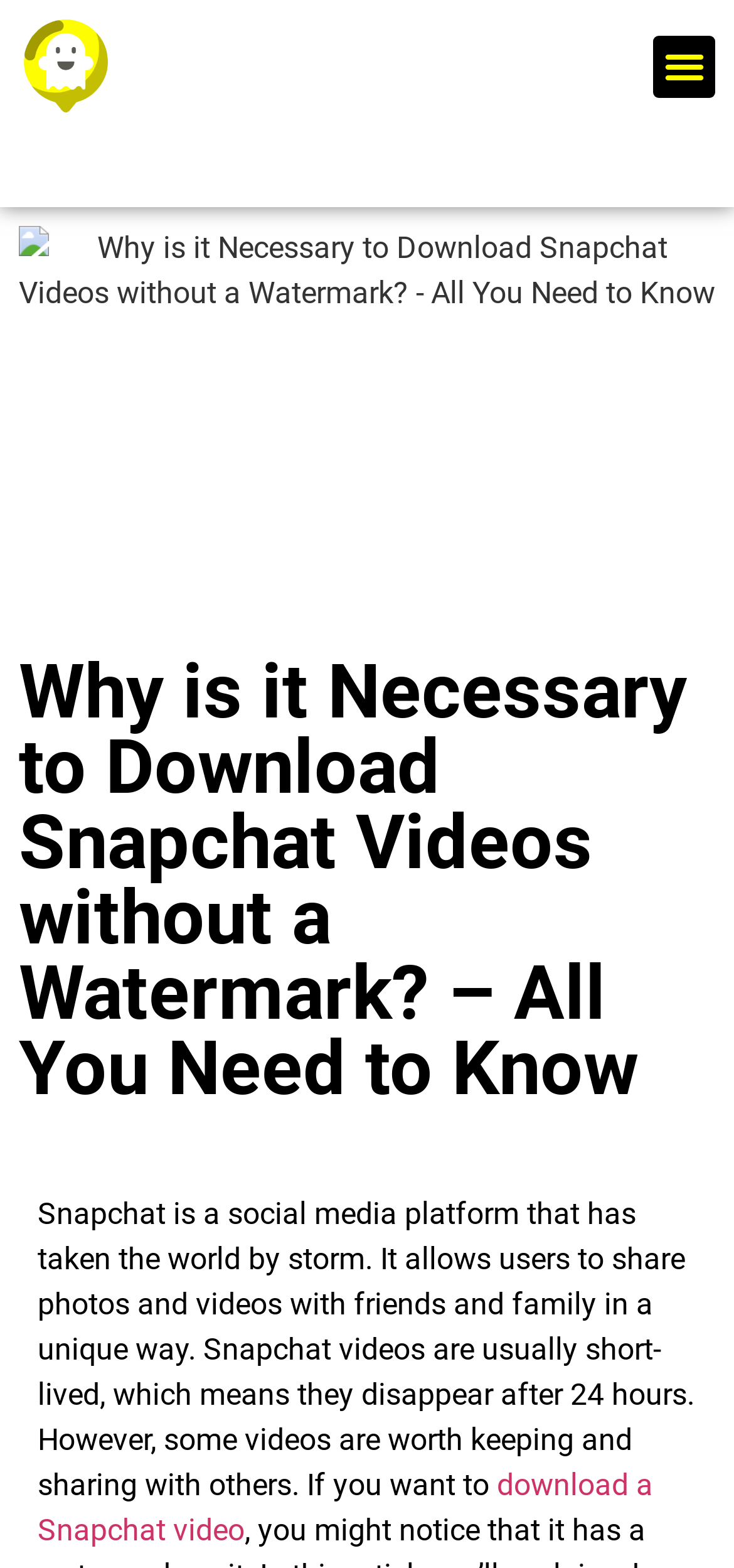Kindly respond to the following question with a single word or a brief phrase: 
What is the topic of the webpage article?

Downloading Snapchat videos